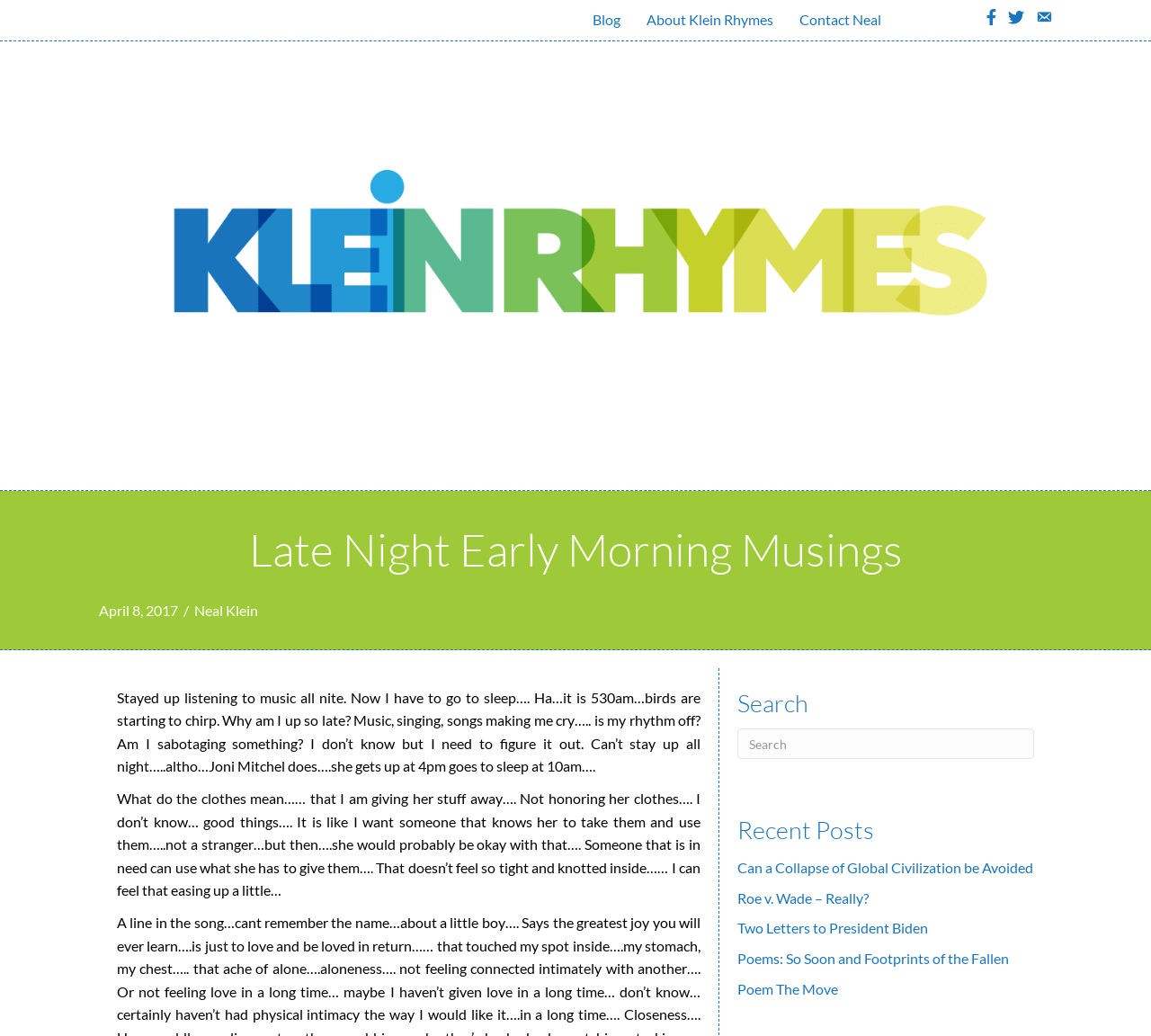Provide the bounding box coordinates of the UI element this sentence describes: "Roe v. Wade – Really?".

[0.641, 0.858, 0.755, 0.875]